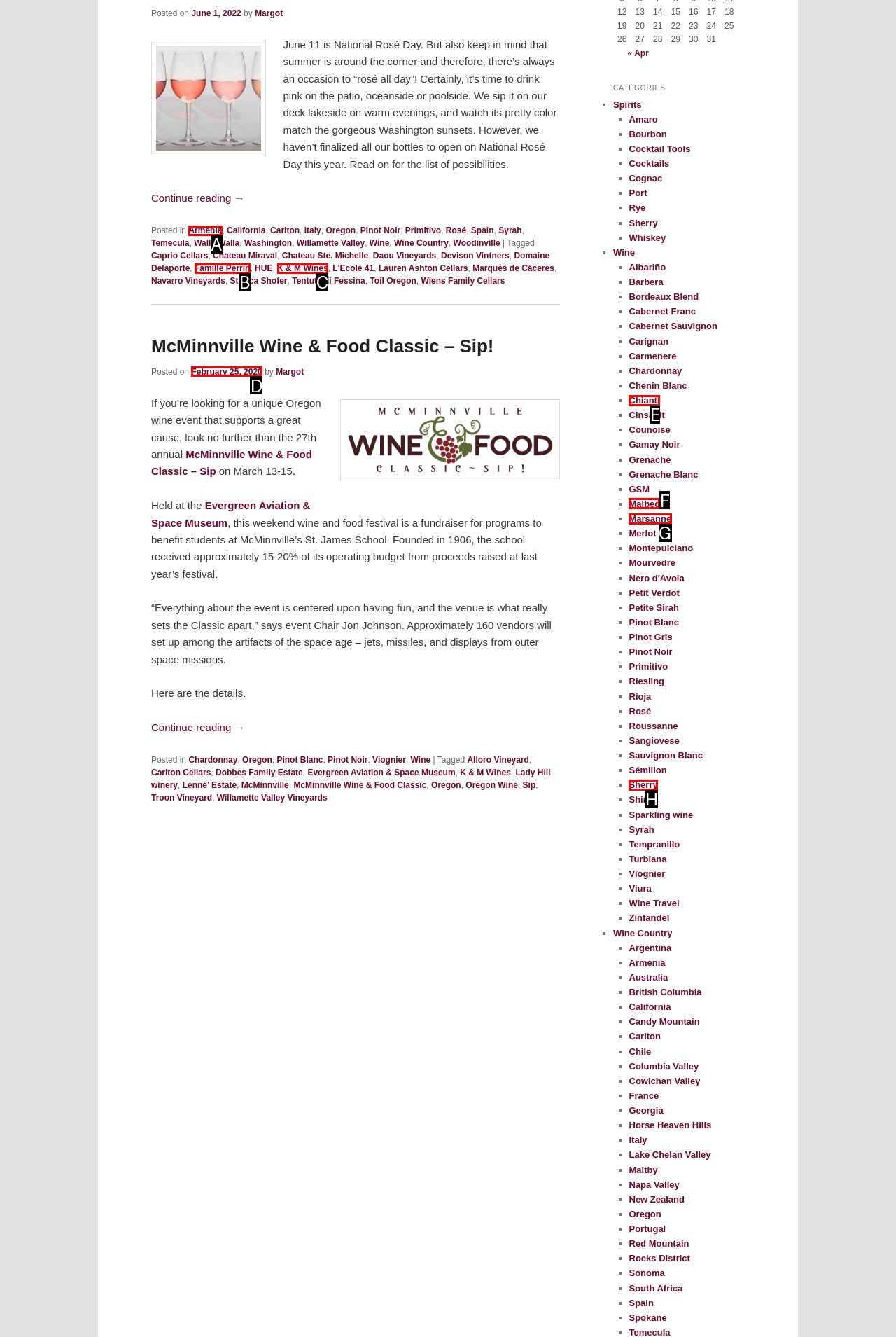Based on the given description: K & M Wines, determine which HTML element is the best match. Respond with the letter of the chosen option.

C